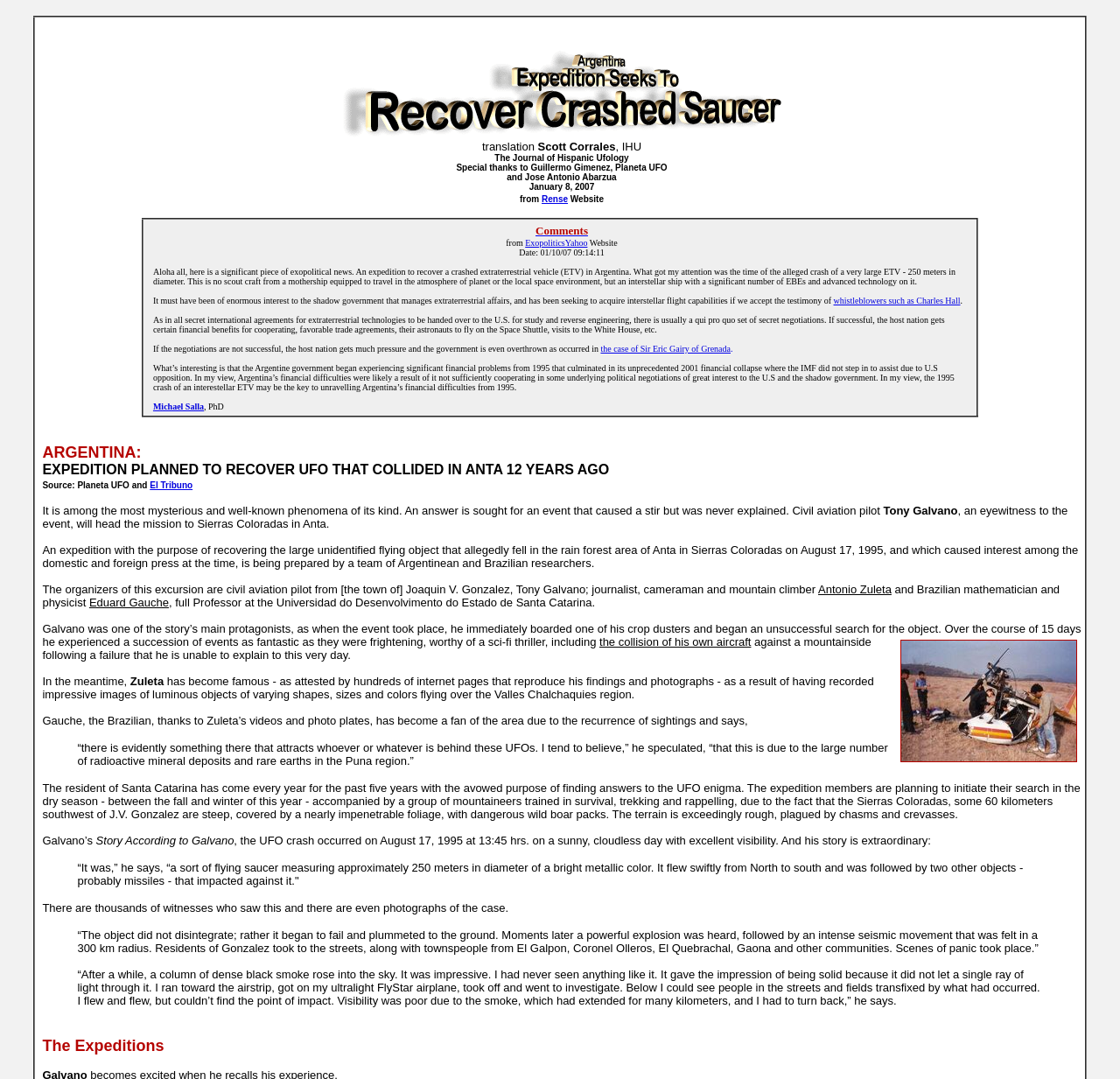Find the bounding box coordinates of the clickable area required to complete the following action: "Check the comments section".

[0.478, 0.208, 0.525, 0.22]